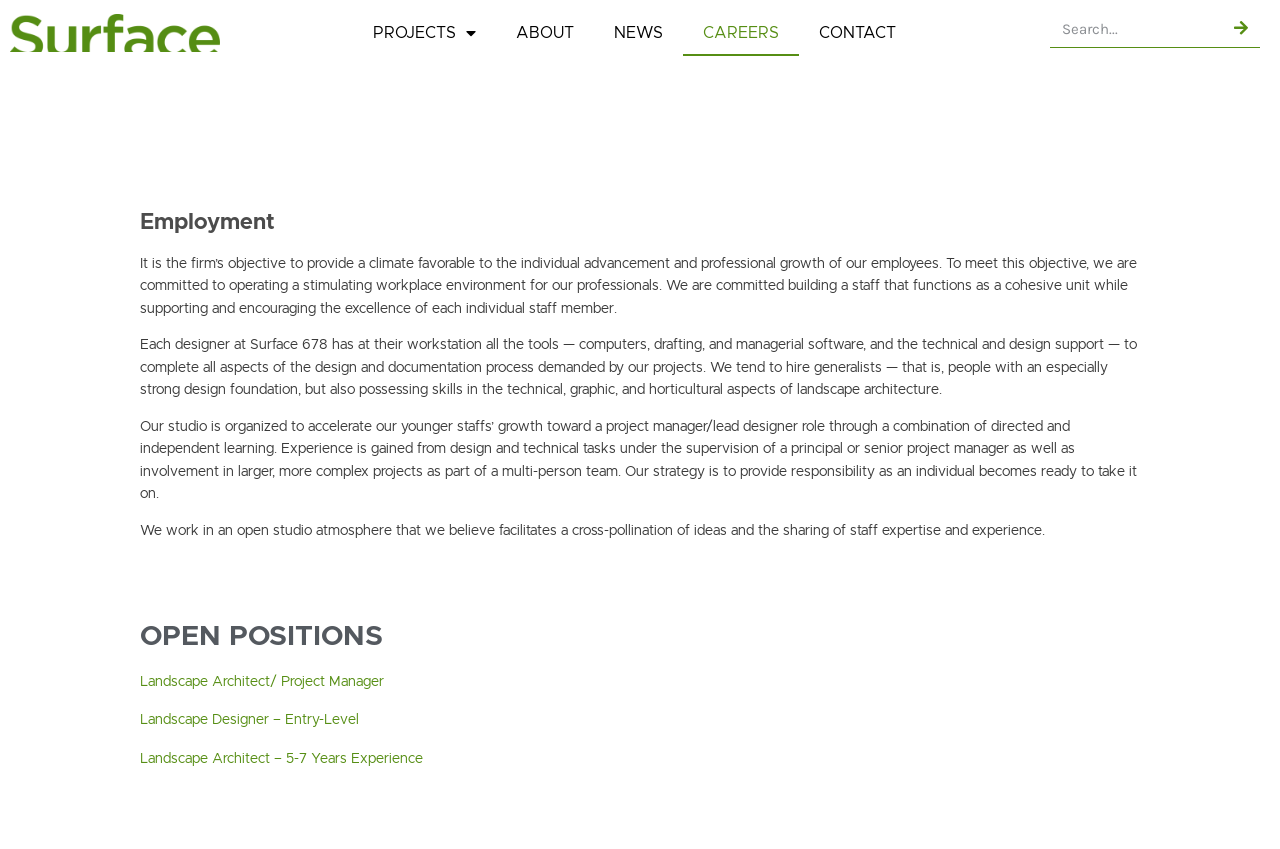Specify the bounding box coordinates (top-left x, top-left y, bottom-right x, bottom-right y) of the UI element in the screenshot that matches this description: alt="Surface Logo Green"

[0.008, 0.016, 0.172, 0.062]